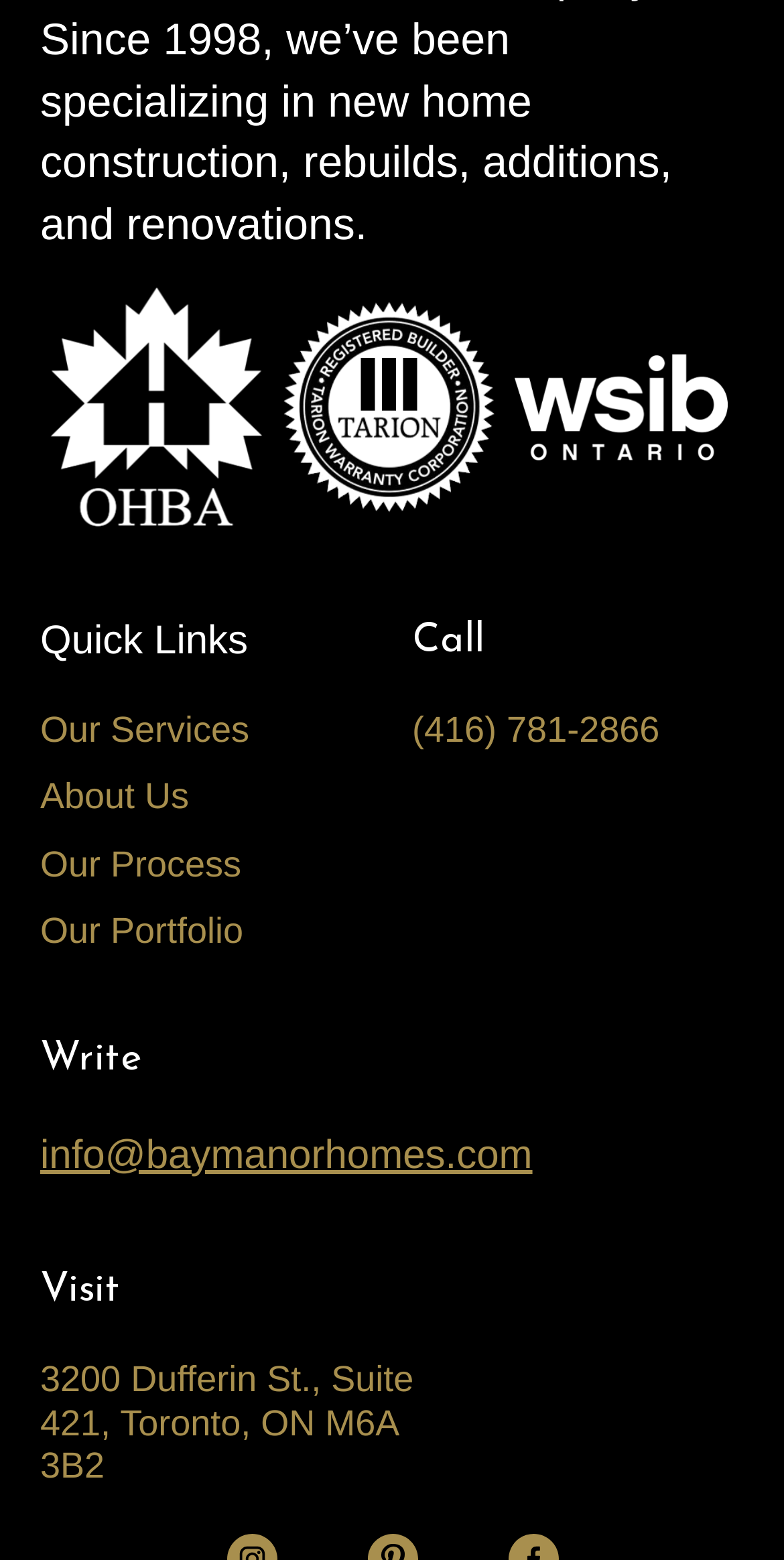Can you find the bounding box coordinates for the element to click on to achieve the instruction: "Access my account"?

None